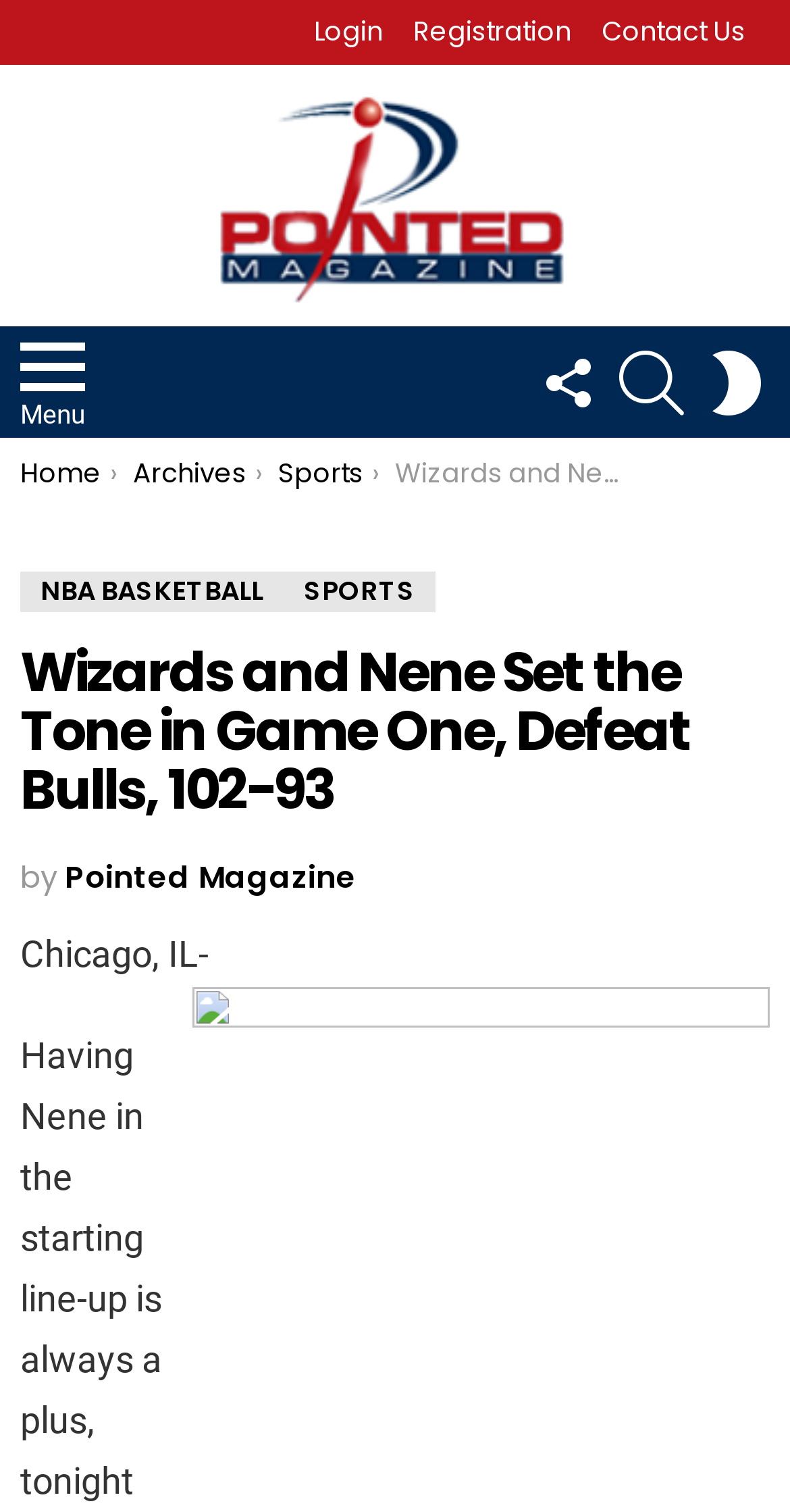Locate the bounding box coordinates of the area you need to click to fulfill this instruction: 'login to the website'. The coordinates must be in the form of four float numbers ranging from 0 to 1: [left, top, right, bottom].

[0.397, 0.0, 0.485, 0.043]